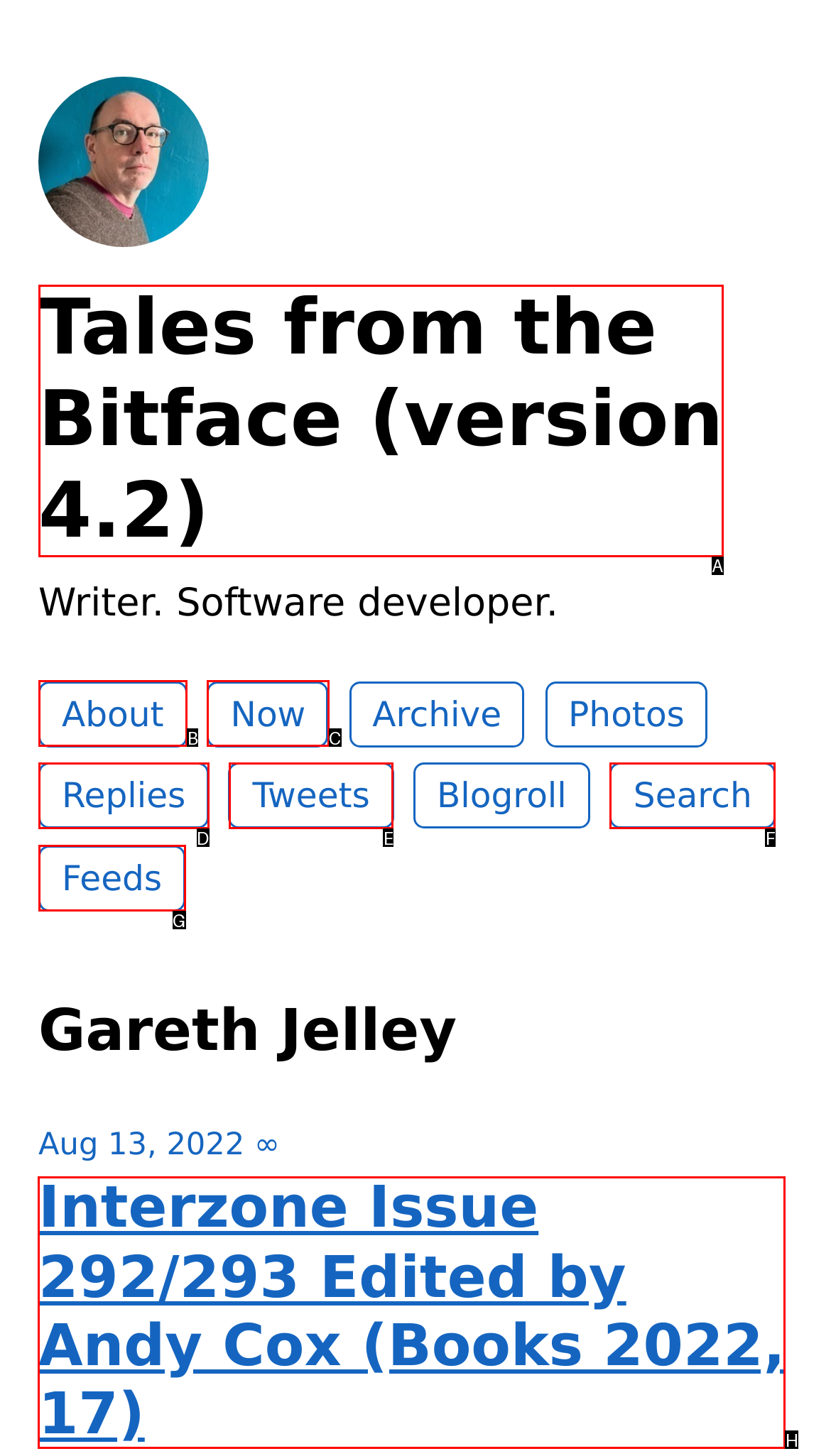To achieve the task: read blog post, indicate the letter of the correct choice from the provided options.

H